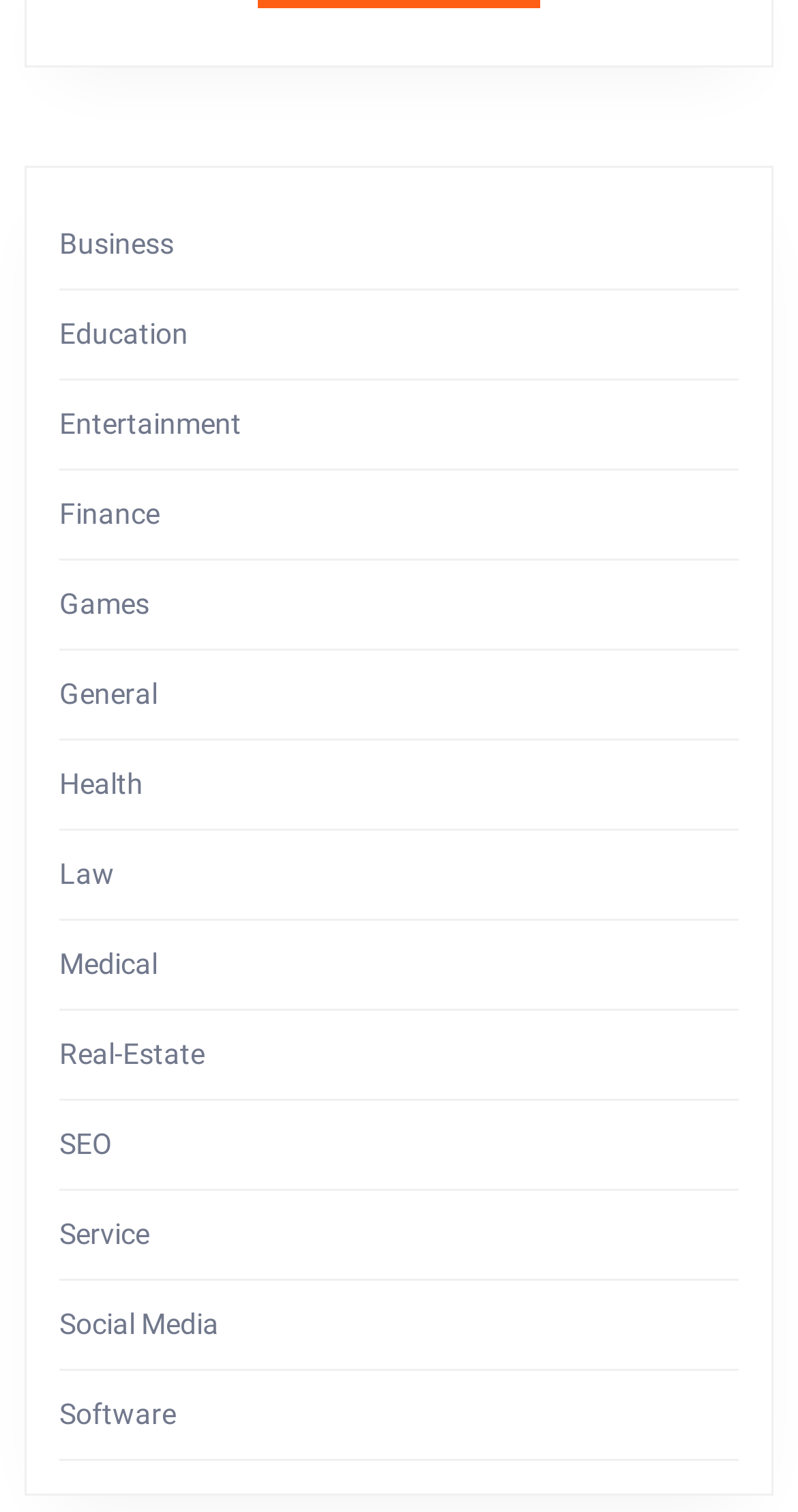Determine the bounding box coordinates for the area that should be clicked to carry out the following instruction: "Select Education".

[0.074, 0.21, 0.236, 0.232]